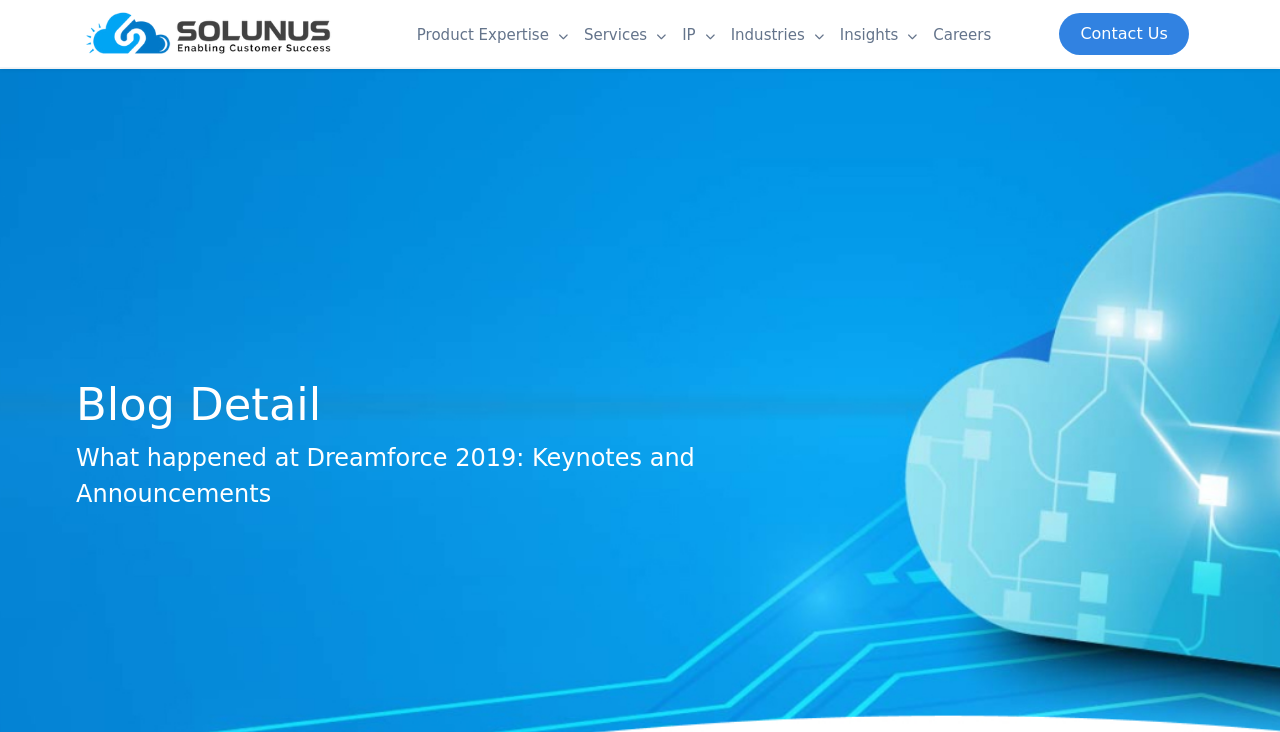Provide the bounding box coordinates of the area you need to click to execute the following instruction: "Read the Blog Detail heading".

[0.059, 0.517, 0.641, 0.59]